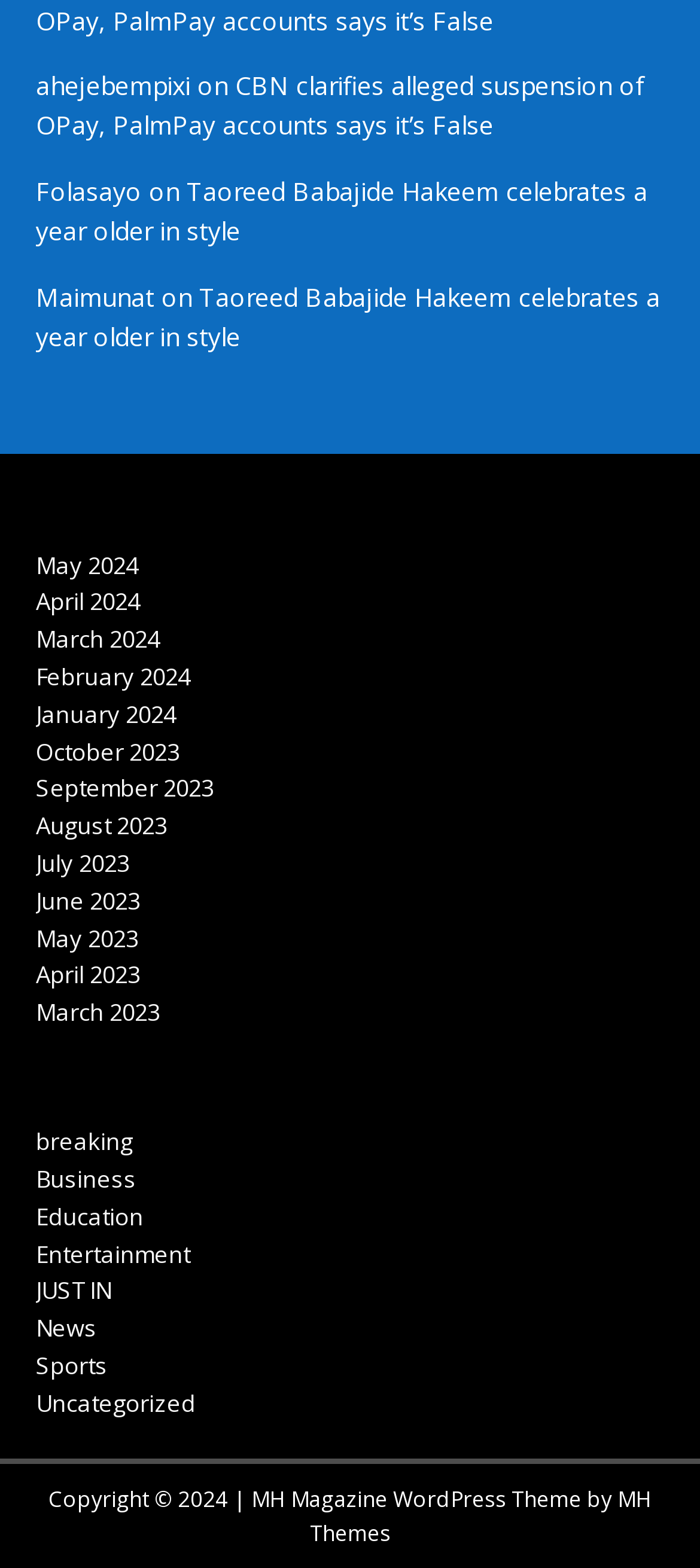How many articles are on this webpage?
Look at the image and answer the question with a single word or phrase.

3